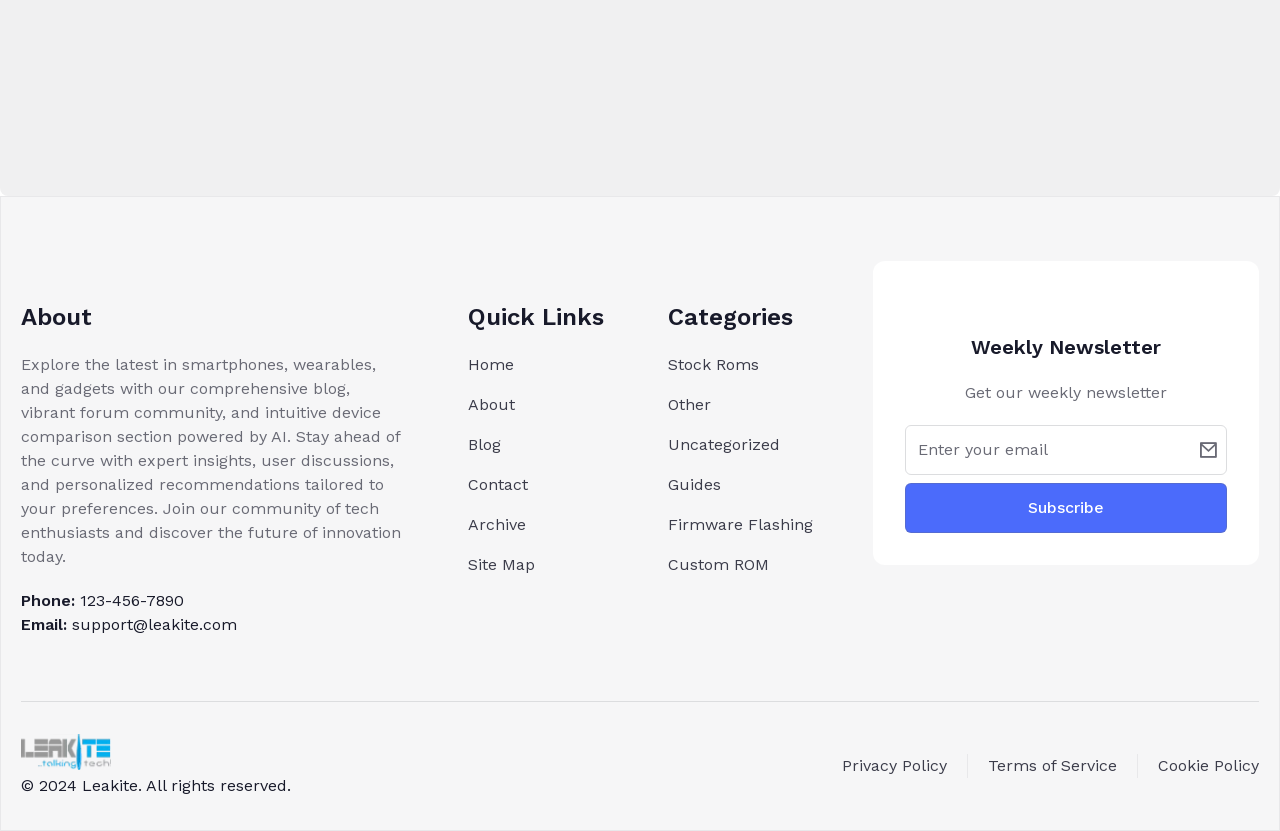Locate the bounding box of the UI element with the following description: "Firmware Flashing".

[0.521, 0.62, 0.635, 0.643]